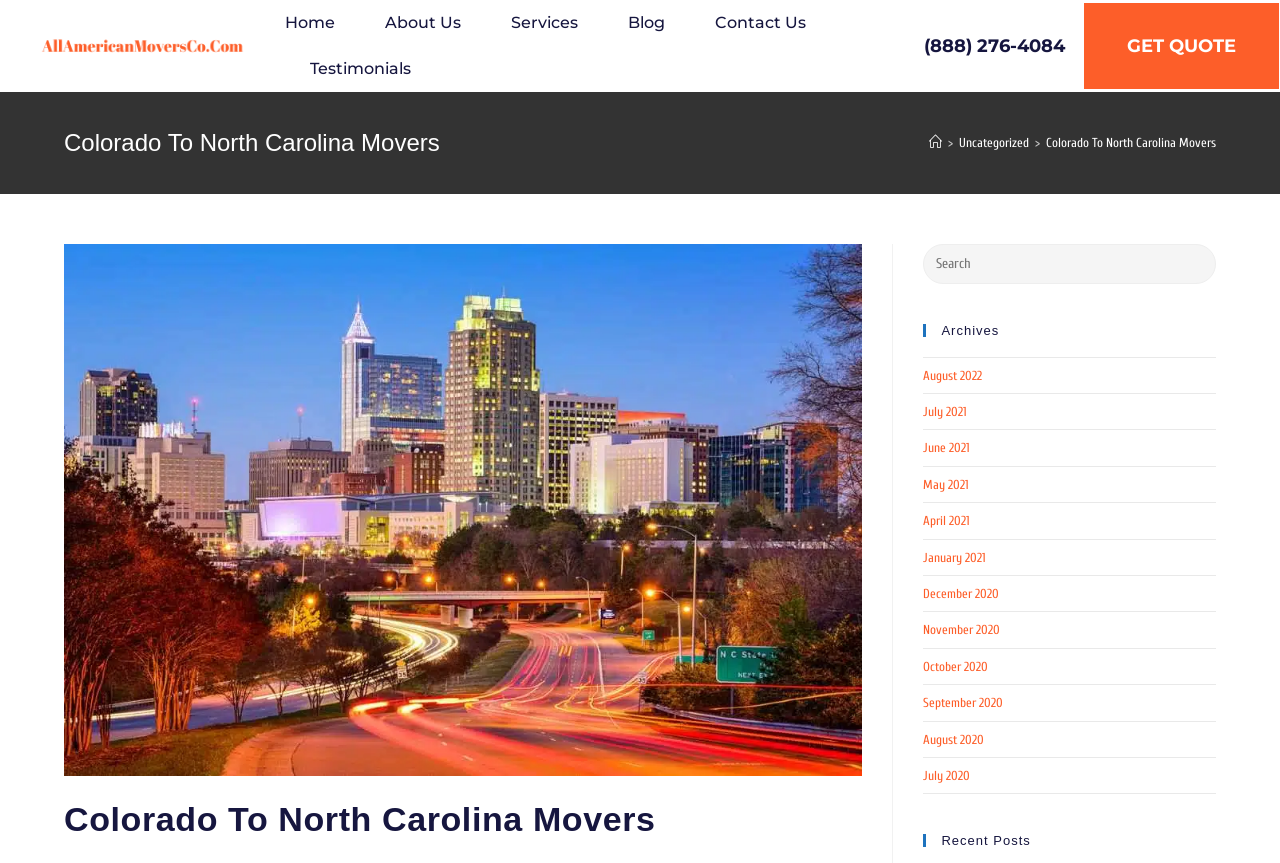Kindly determine the bounding box coordinates for the clickable area to achieve the given instruction: "Click on the 'Copy' button".

None